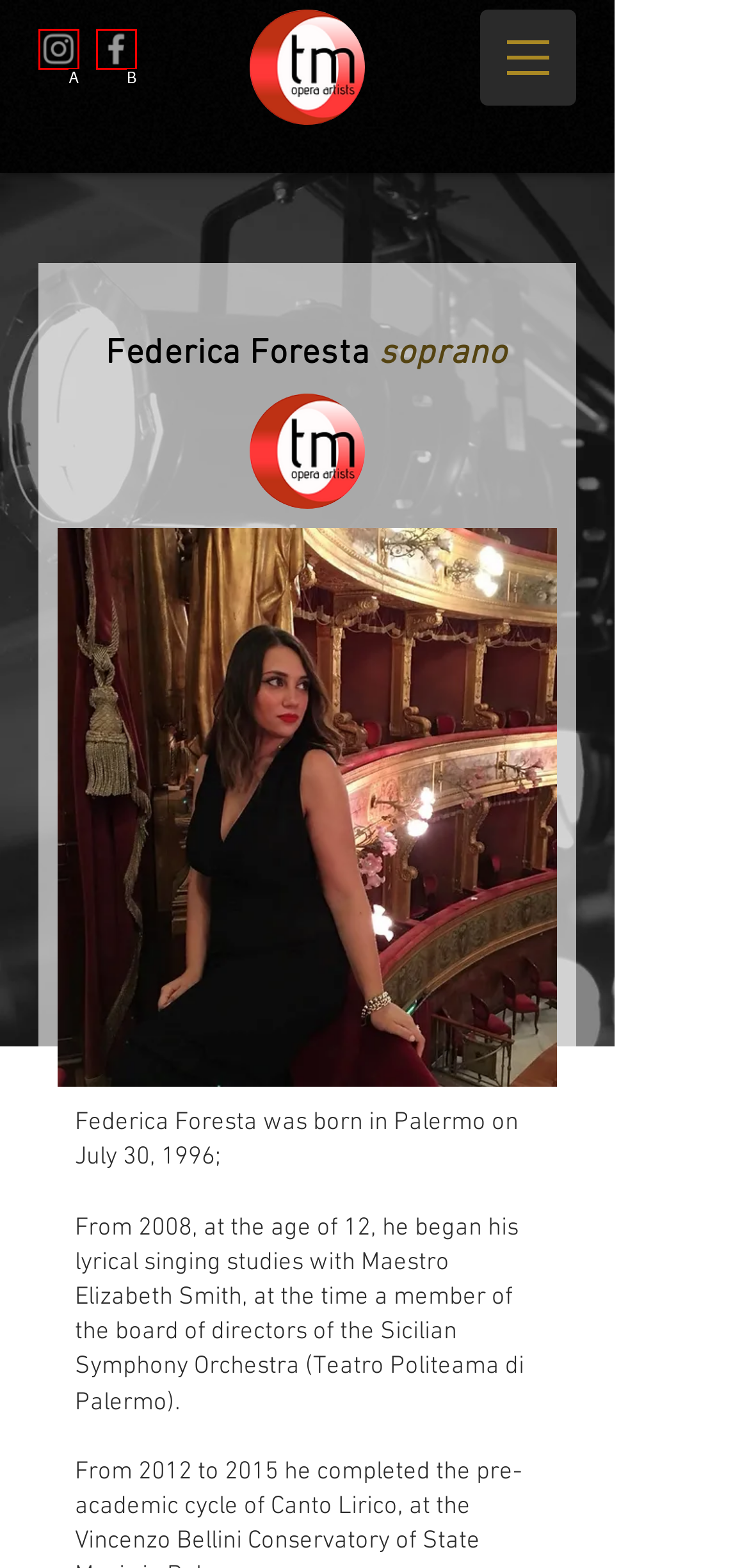Identify the HTML element that best matches the description: aria-label="Instagram". Provide your answer by selecting the corresponding letter from the given options.

A